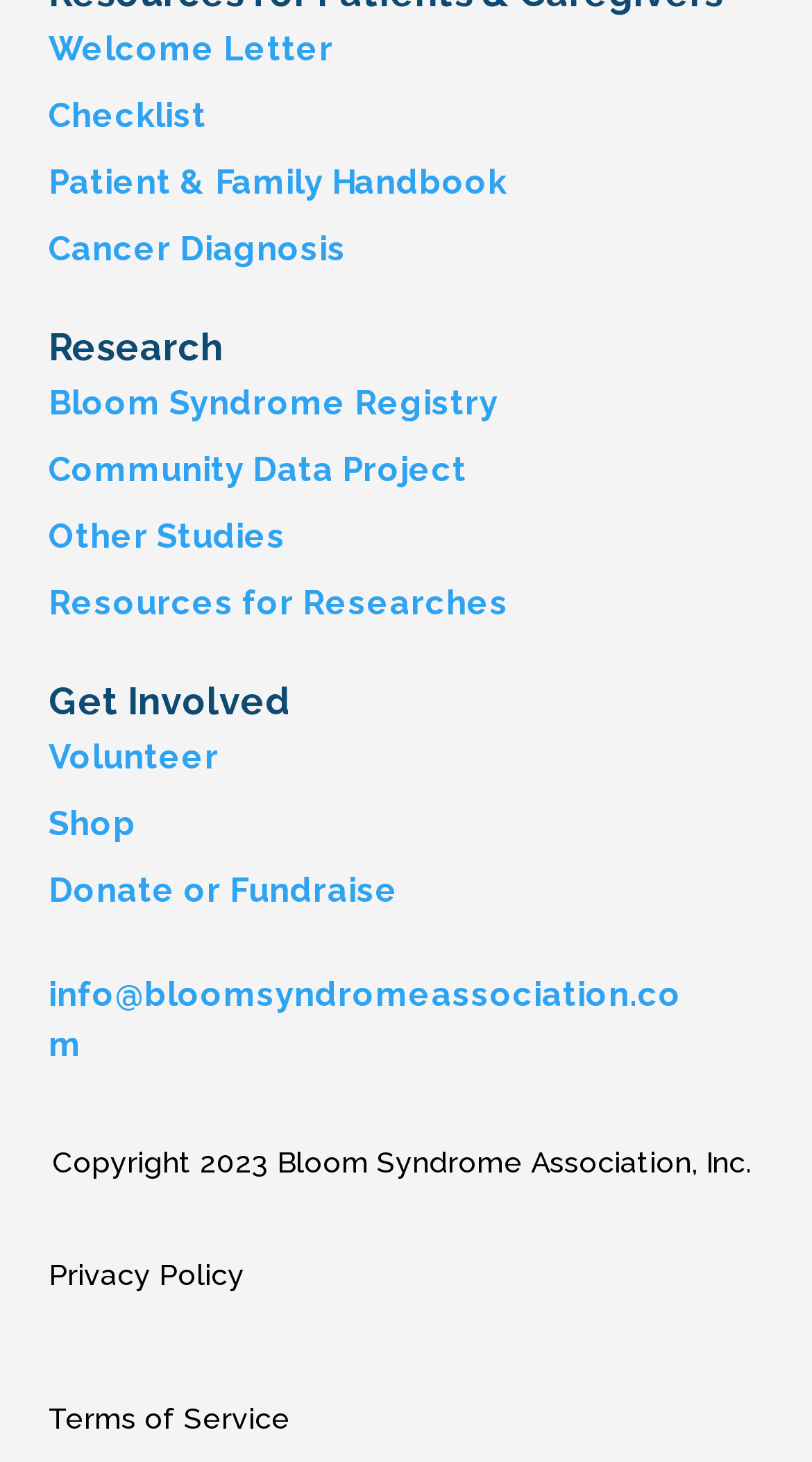Specify the bounding box coordinates of the area that needs to be clicked to achieve the following instruction: "Participate in the community data project".

[0.06, 0.308, 0.575, 0.335]